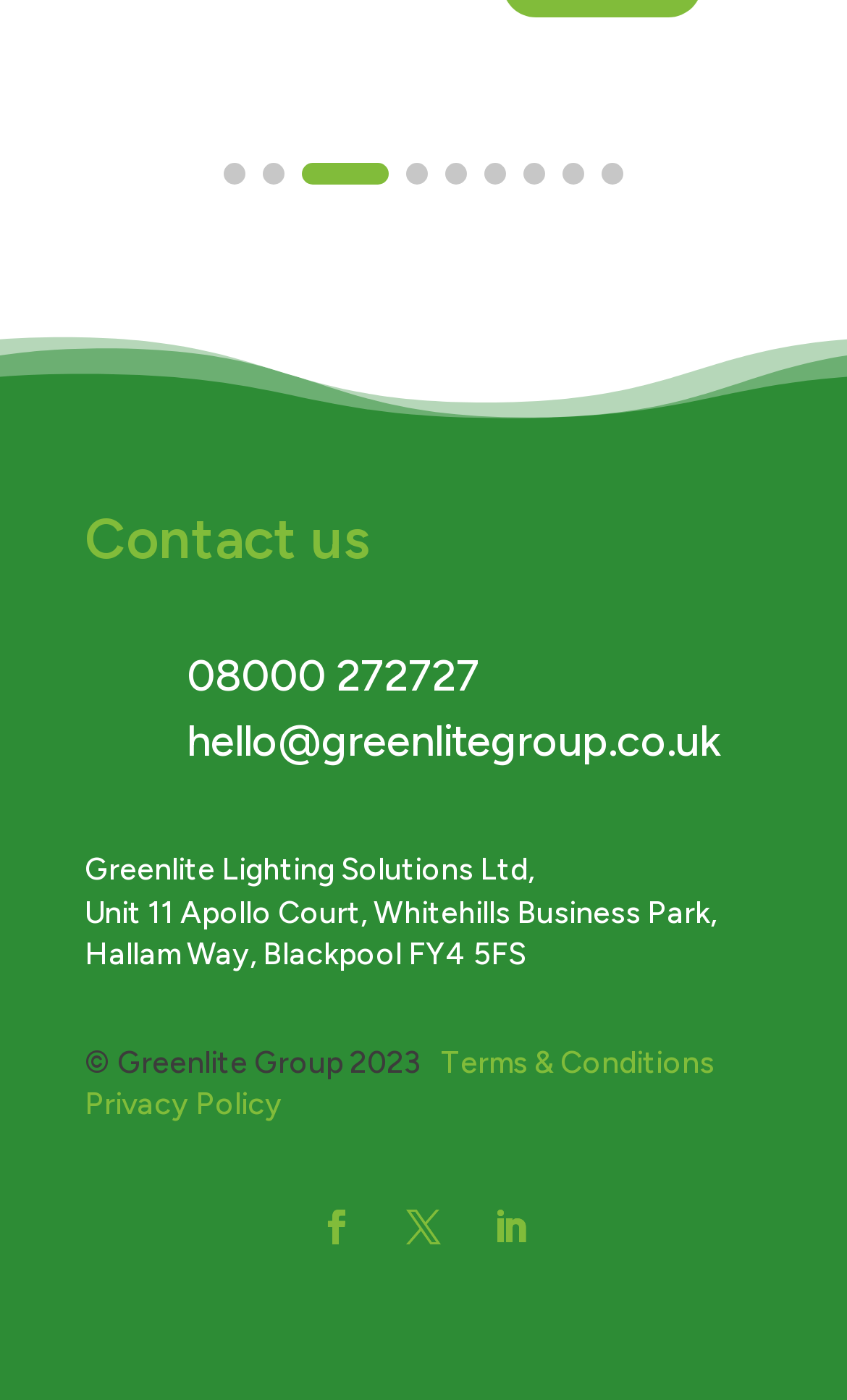Identify the bounding box coordinates of the HTML element based on this description: "Terms & Conditions".

[0.521, 0.746, 0.844, 0.772]